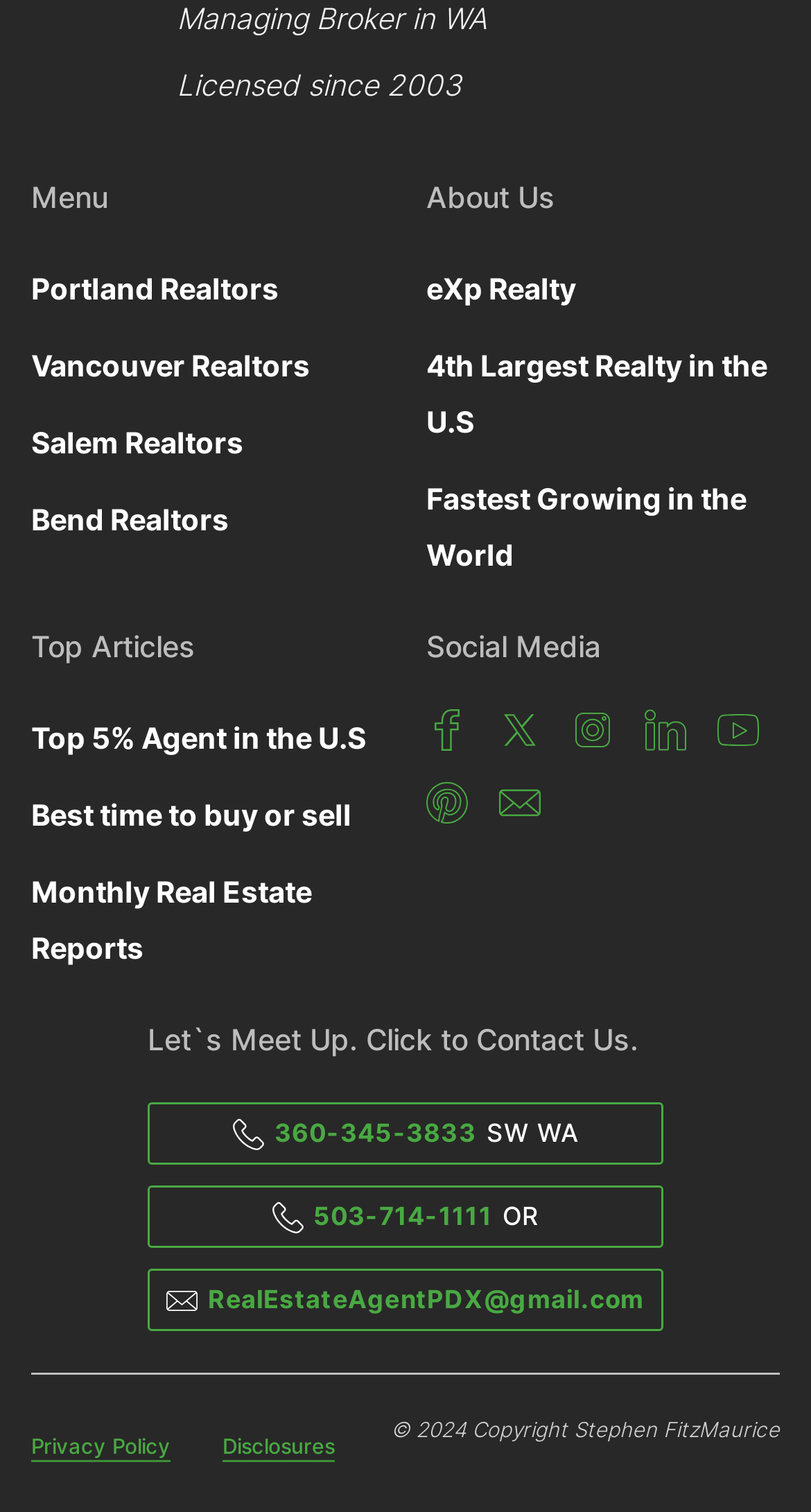Can you find the bounding box coordinates of the area I should click to execute the following instruction: "View 'Top Articles'"?

[0.038, 0.413, 0.474, 0.442]